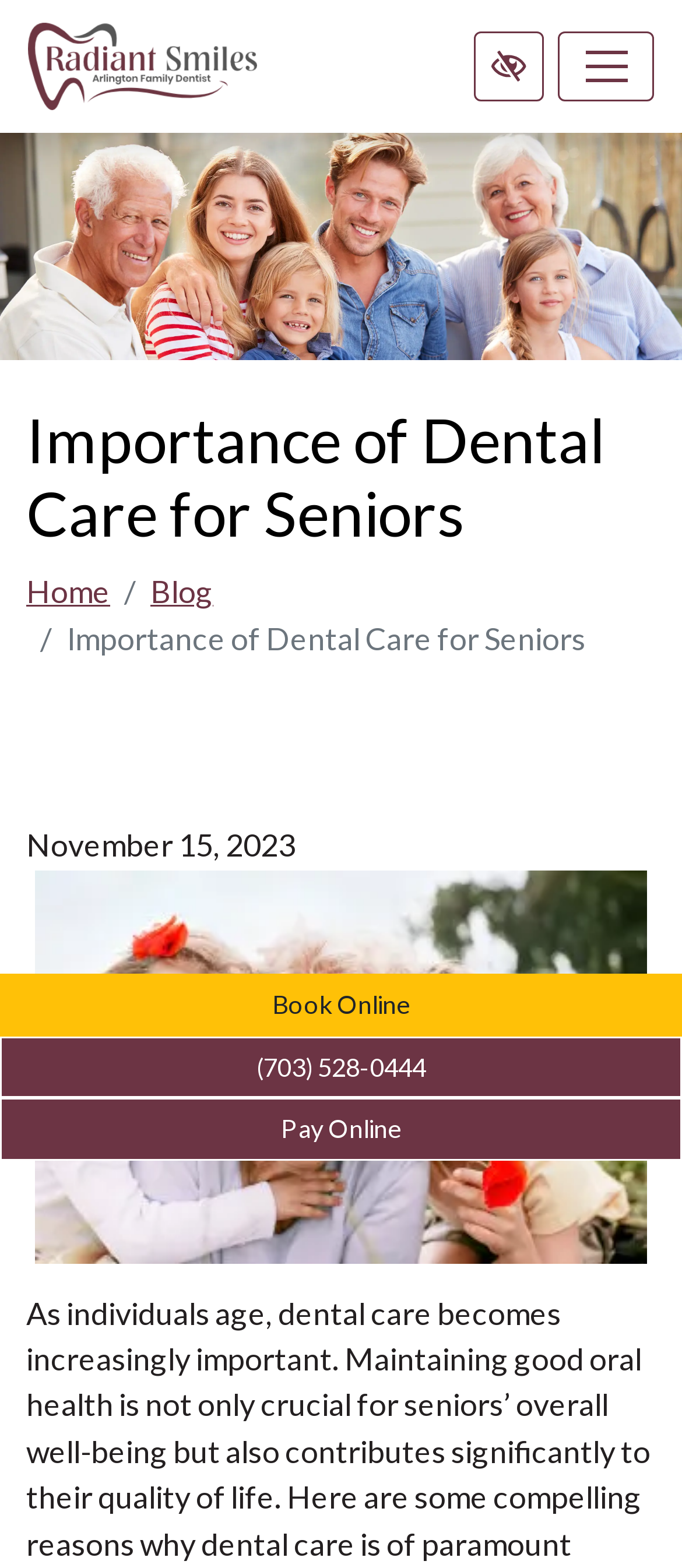Identify the bounding box coordinates for the UI element mentioned here: "alt="The Saint Gregory Society"". Provide the coordinates as four float values between 0 and 1, i.e., [left, top, right, bottom].

None